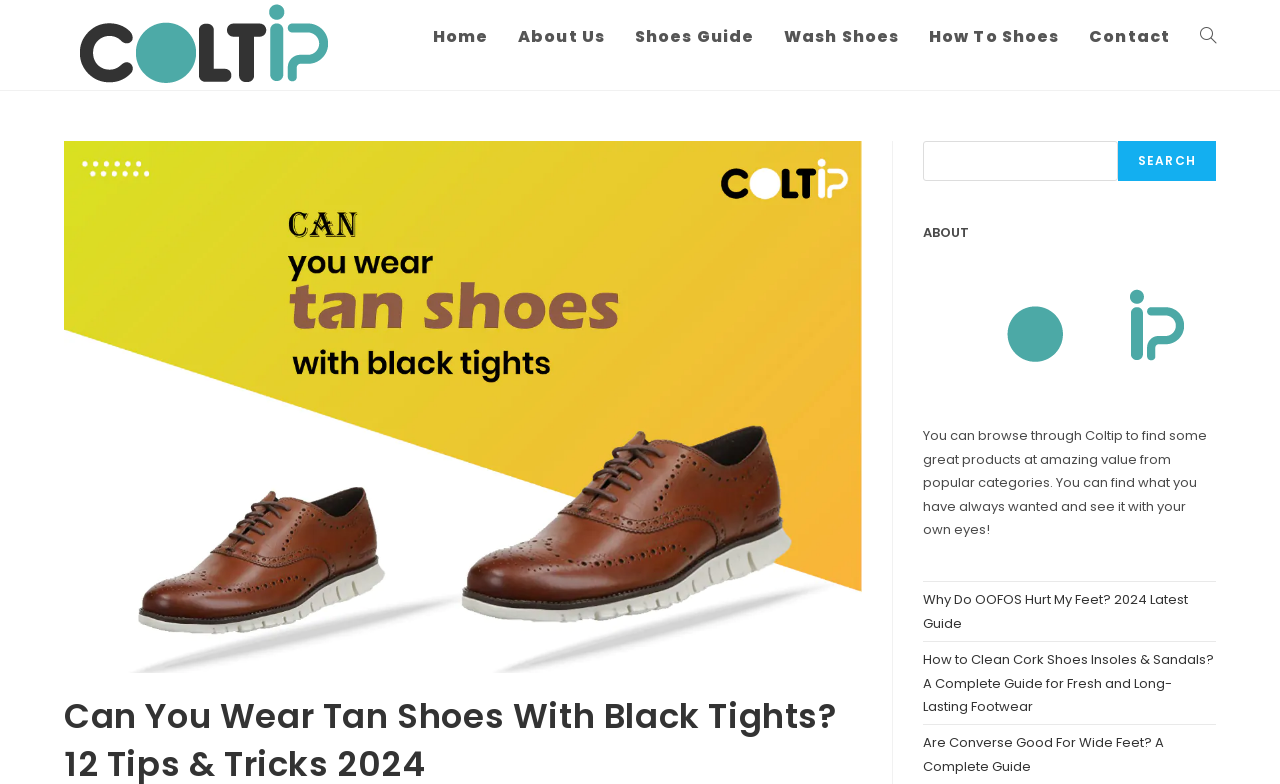What is the text above the search box?
Based on the image, provide your answer in one word or phrase.

Search